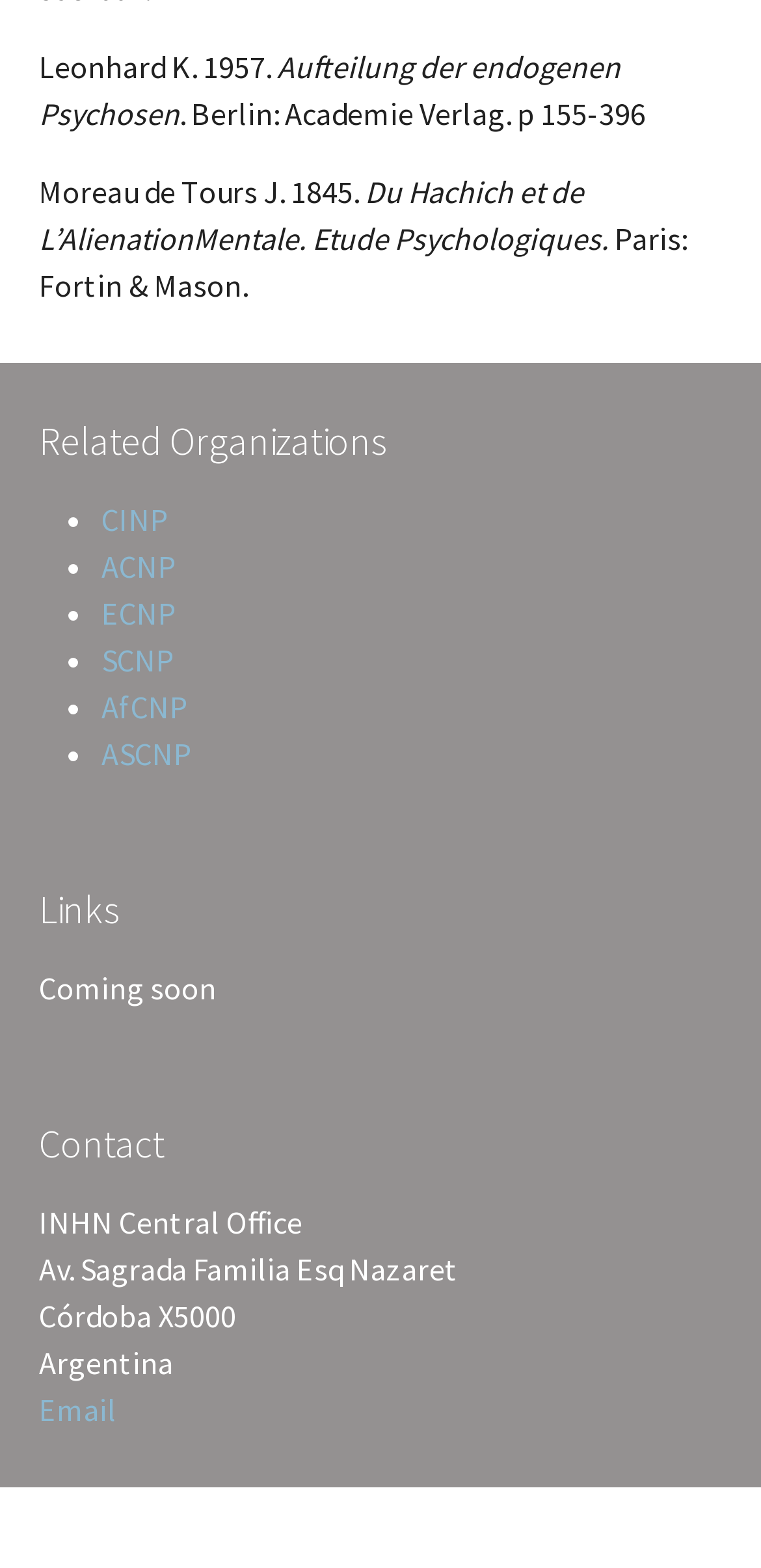Given the description Christina Bernales, predict the bounding box coordinates of the UI element. Ensure the coordinates are in the format (top-left x, top-left y, bottom-right x, bottom-right y) and all values are between 0 and 1.

None